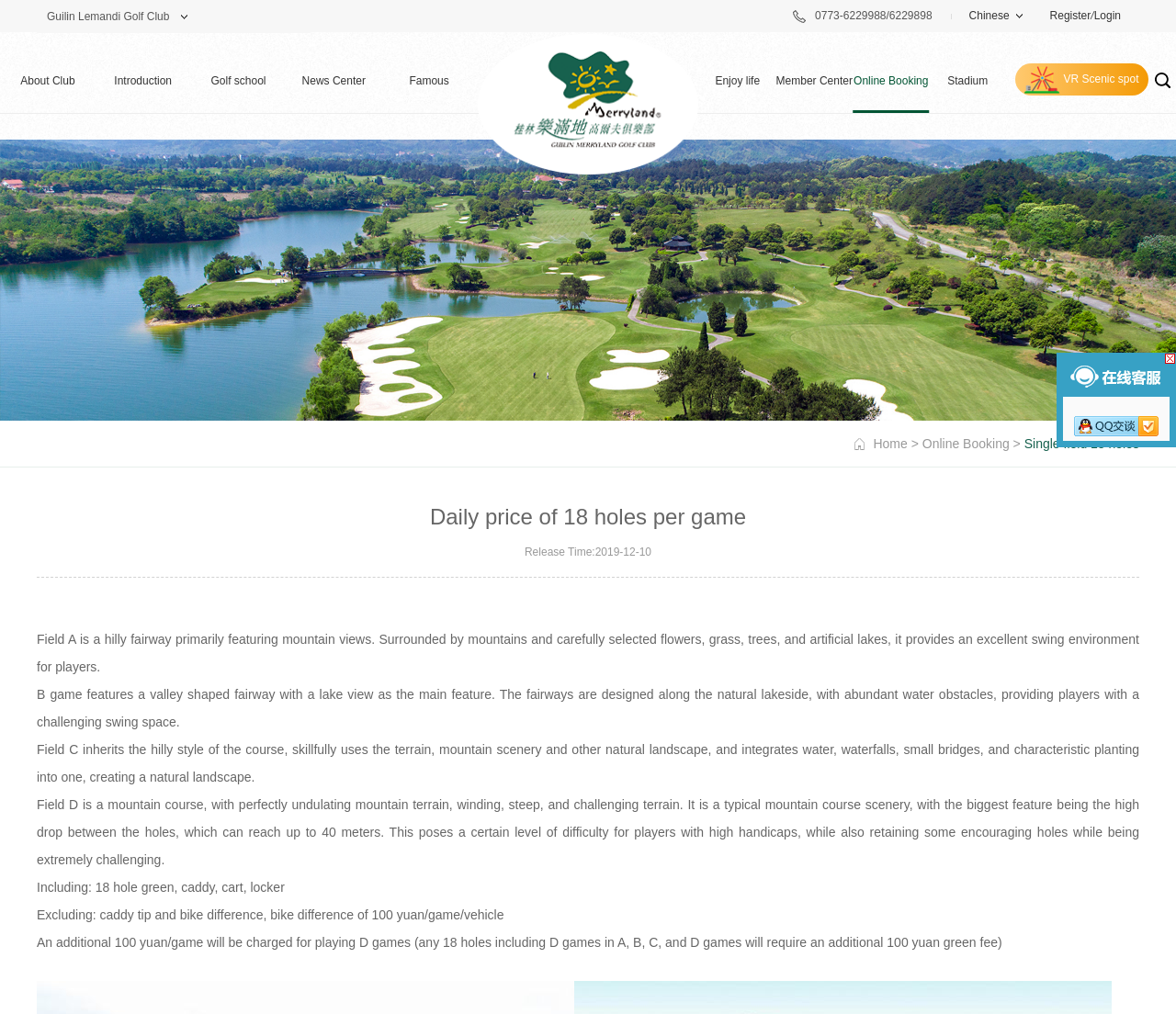What is the additional fee for playing D games?
Use the image to answer the question with a single word or phrase.

100 yuan/game